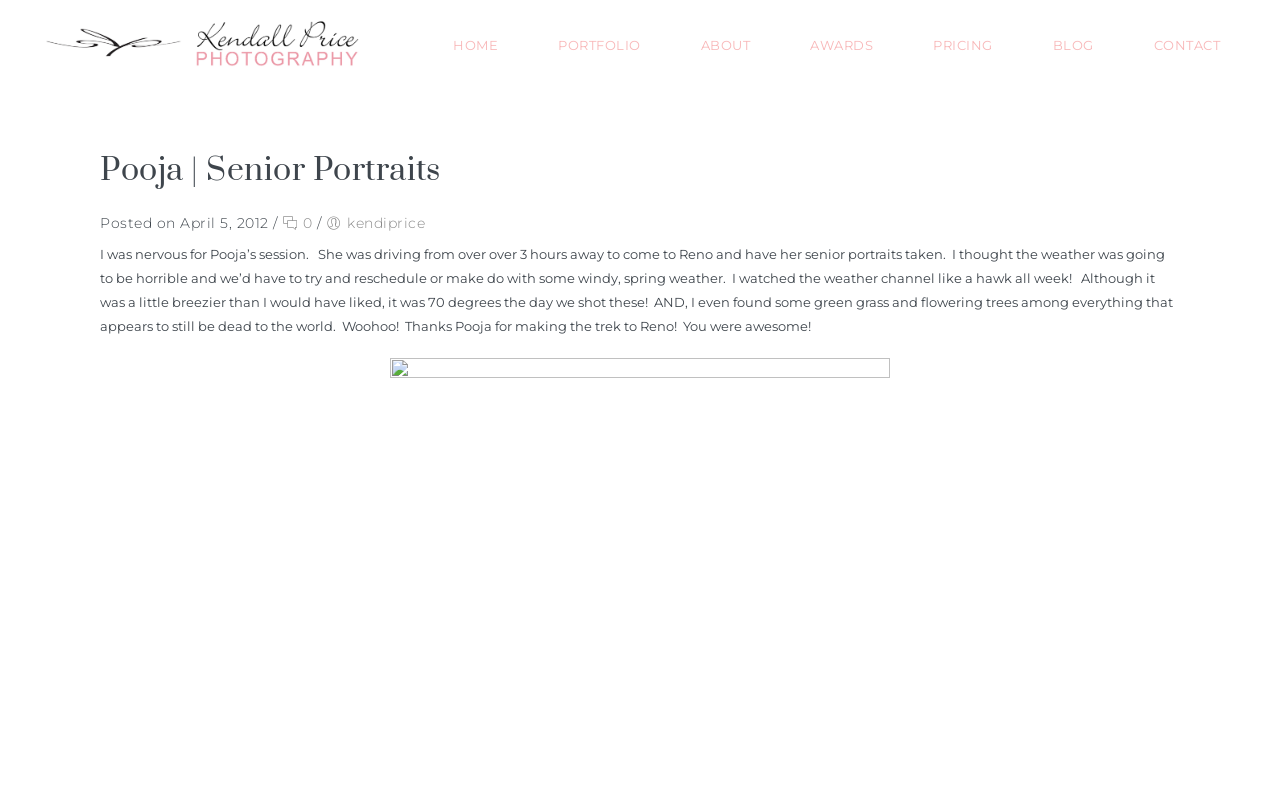How far did Pooja drive to come to the photo shoot?
Based on the screenshot, provide a one-word or short-phrase response.

Over 3 hours away